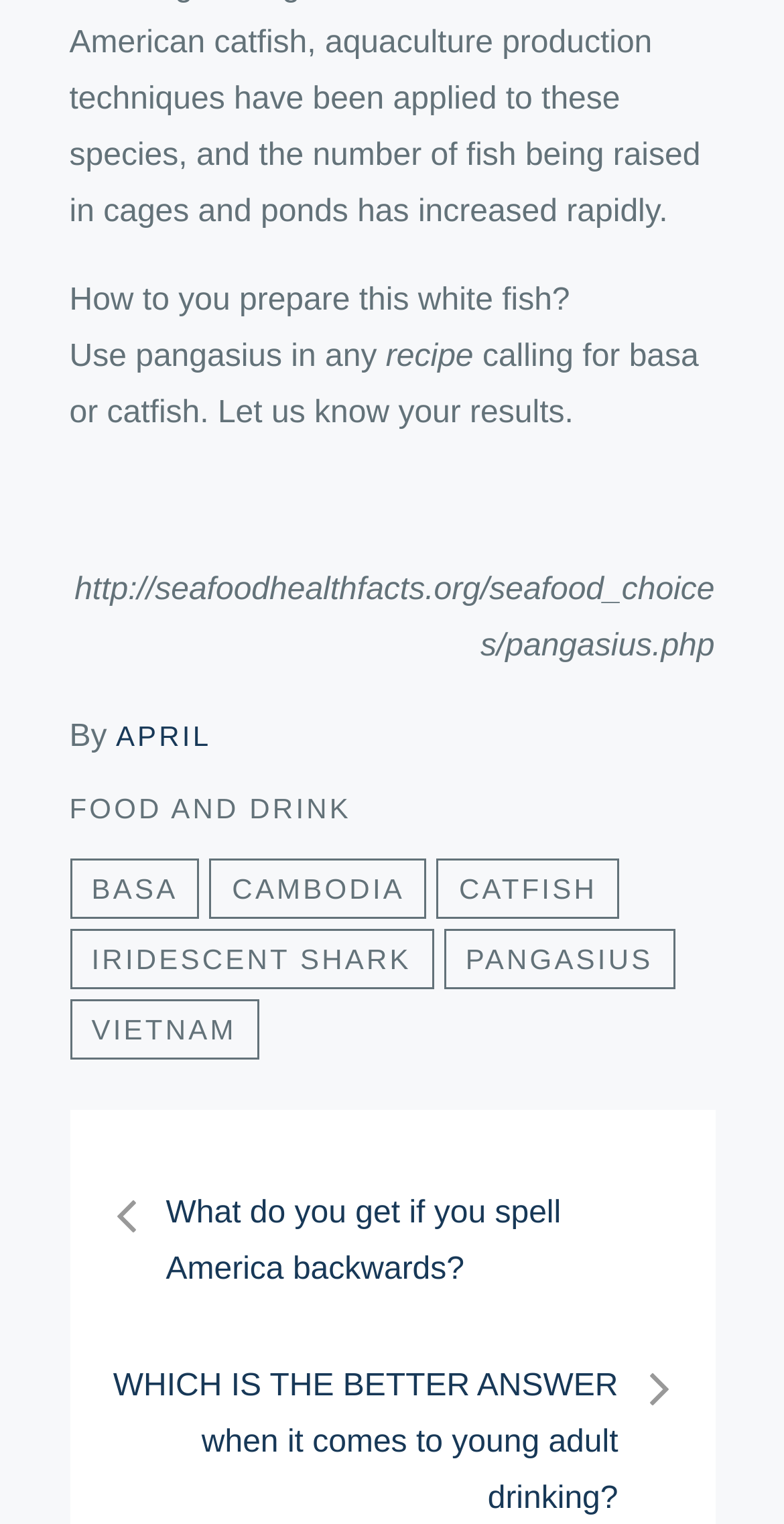Identify the bounding box coordinates of the region I need to click to complete this instruction: "Visit the FOOD AND DRINK page".

[0.088, 0.52, 0.448, 0.541]